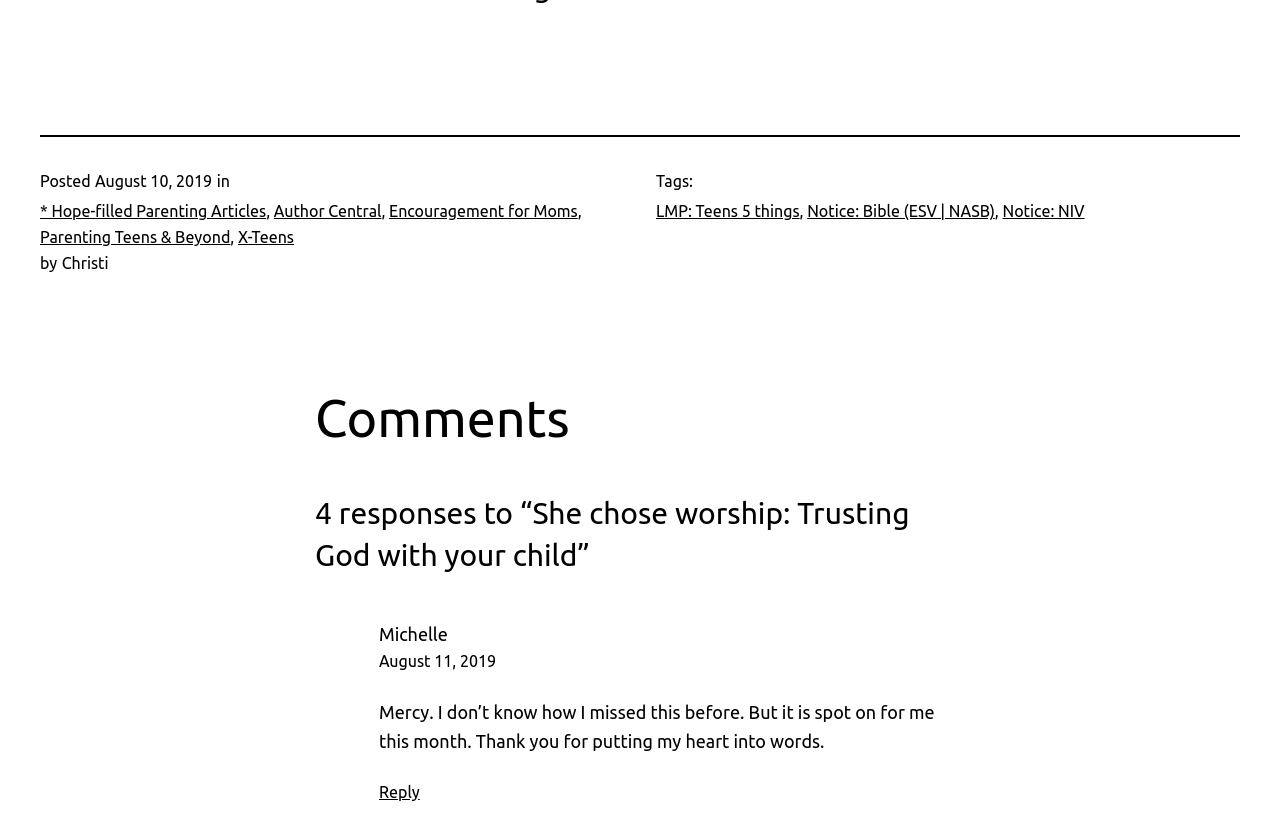Determine the bounding box coordinates for the element that should be clicked to follow this instruction: "Reply to Michelle's comment". The coordinates should be given as four float numbers between 0 and 1, in the format [left, top, right, bottom].

[0.296, 0.941, 0.328, 0.963]